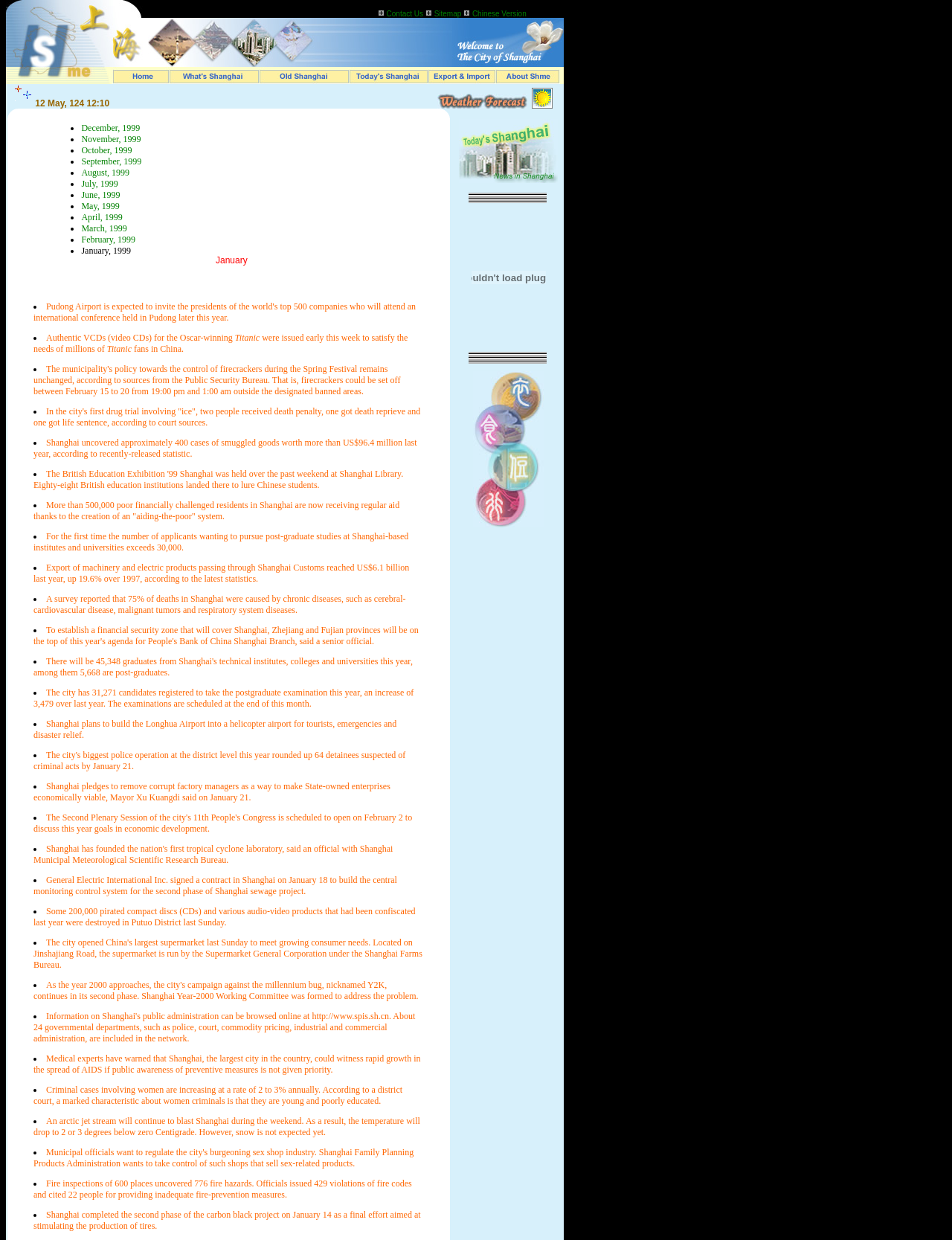Answer the question with a brief word or phrase:
What is the date displayed on the webpage?

12 May, 124 12:10